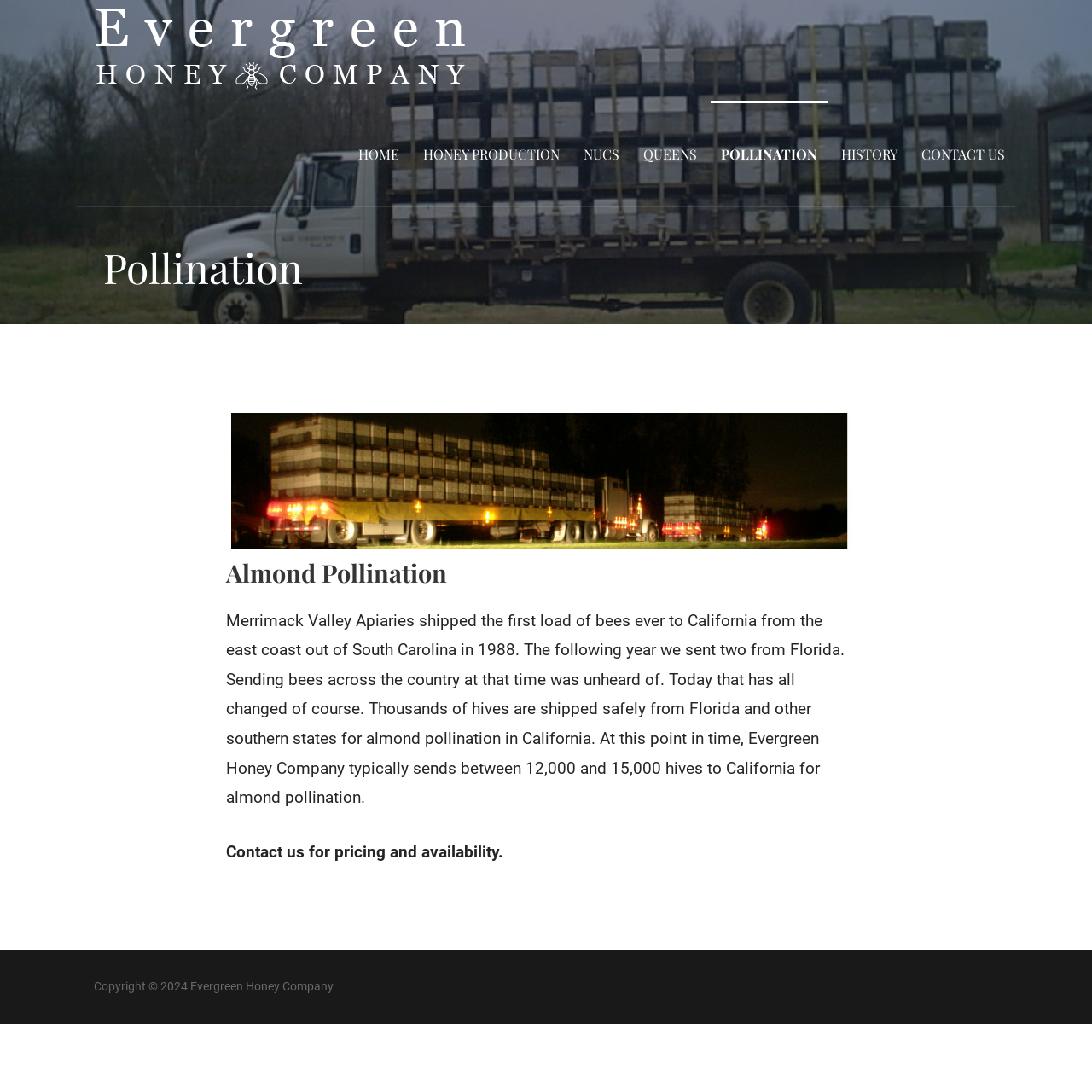Please provide the bounding box coordinates for the element that needs to be clicked to perform the following instruction: "Post a comment". The coordinates should be given as four float numbers between 0 and 1, i.e., [left, top, right, bottom].

None